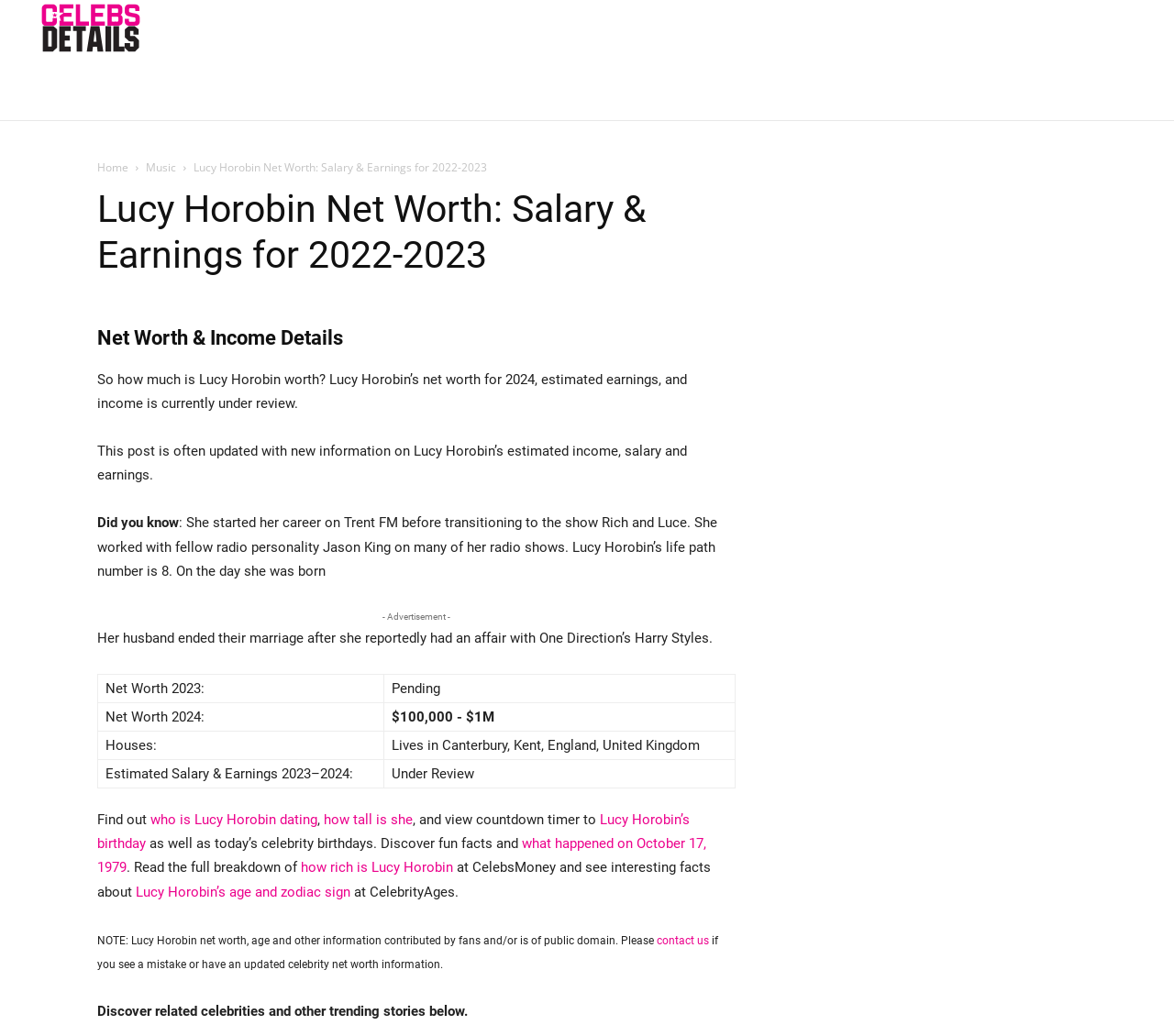What is the main title displayed on this webpage?

Lucy Horobin Net Worth: Salary & Earnings for 2022-2023